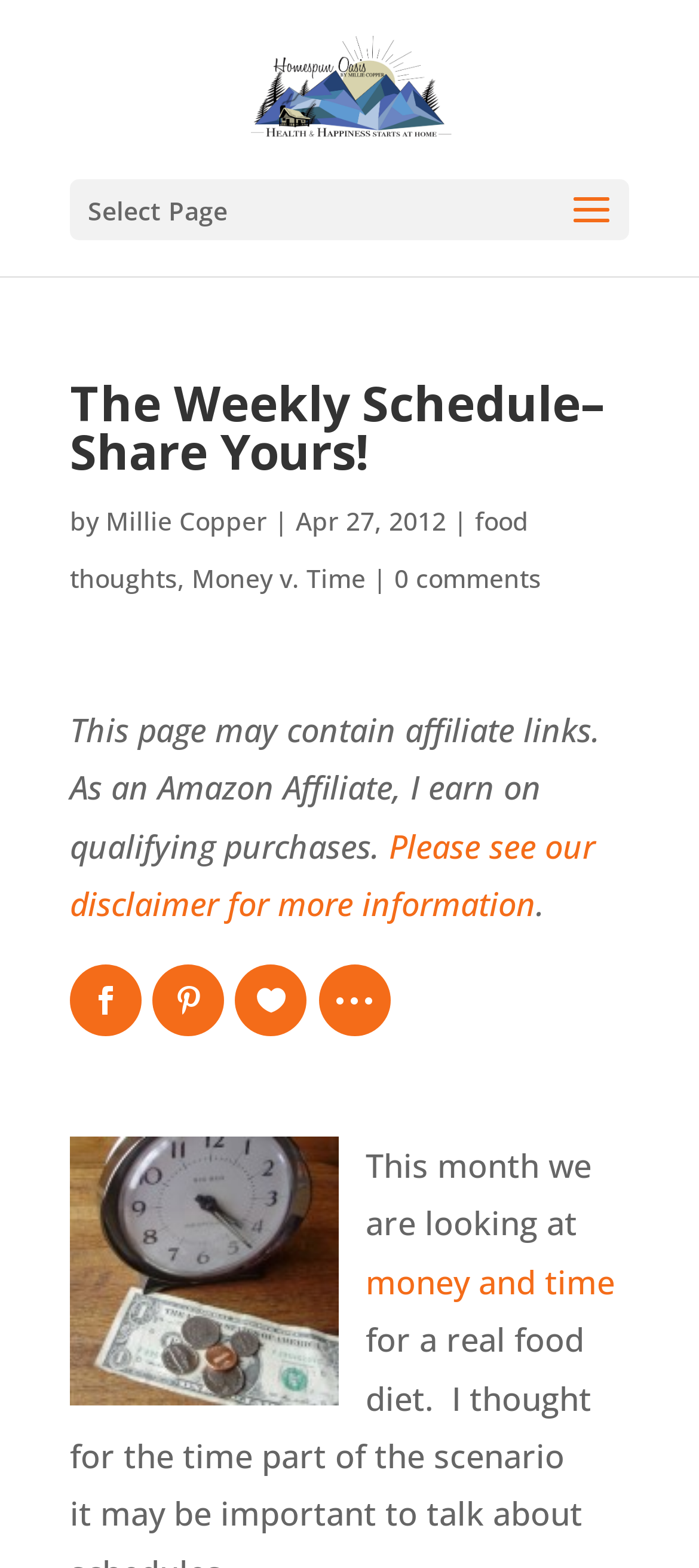What is the author's name?
Please analyze the image and answer the question with as much detail as possible.

The author's name can be found in the heading section of the webpage, where it says 'The Weekly Schedule–Share Yours! by Millie Copper'.